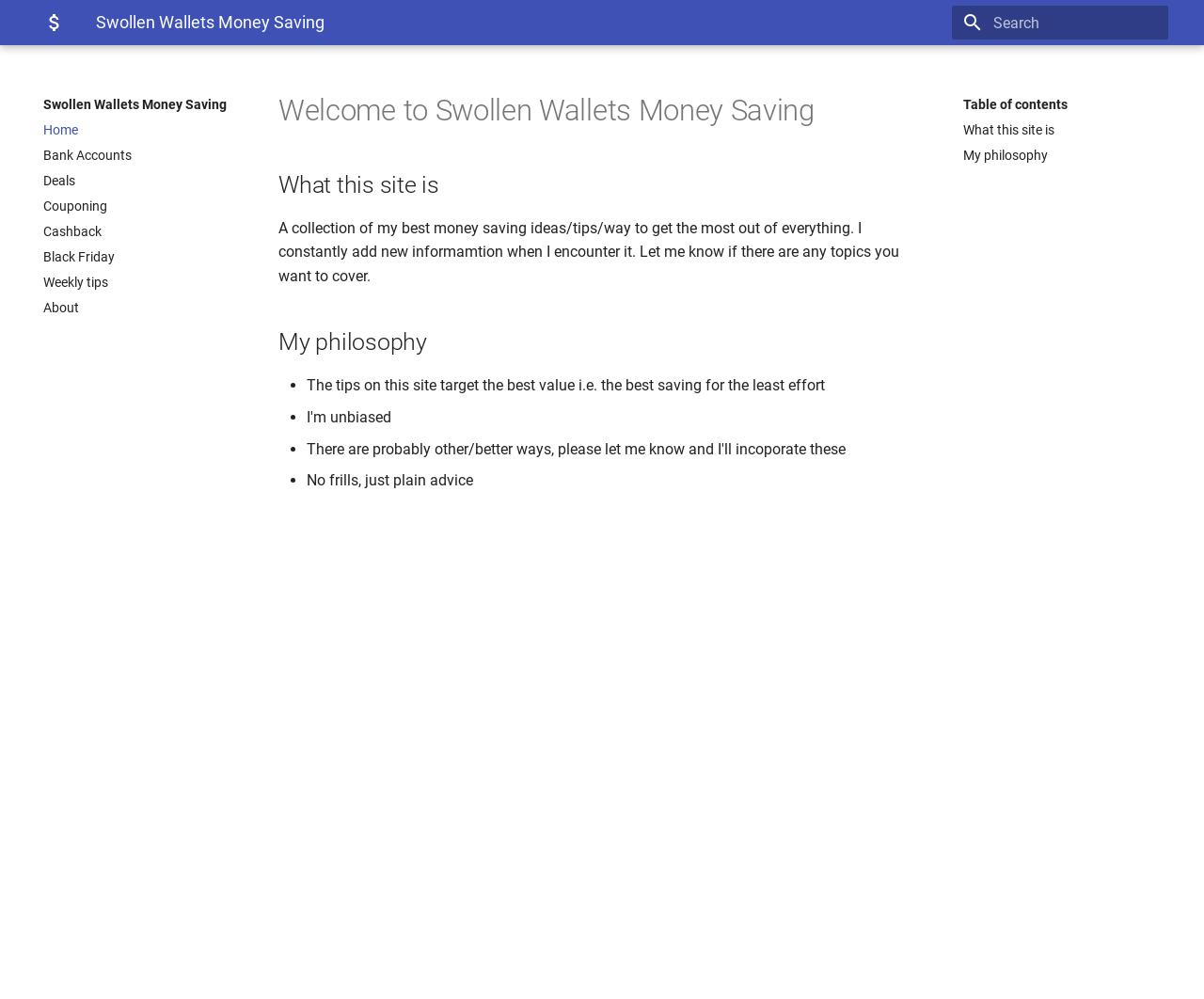Describe all the significant parts and information present on the webpage.

The webpage is titled "Swollen Wallets Money Saving" and appears to be a personal finance website focused on providing money-saving tips and ideas. At the top-left corner, there is a link to "Skip to content" and an icon representing money, accompanied by the website's title. 

Below the title, there is a navigation menu with links to various sections, including "Home", "Bank Accounts", "Deals", "Couponing", "Cashback", "Black Friday", "Weekly tips", and "About". This menu is positioned on the left side of the page, taking up about a quarter of the screen's width.

On the right side of the page, there is a search bar with a placeholder text "Type to start searching" and a search button. Above the search bar, there is a heading that reads "Table of contents" with links to "What this site is" and "My philosophy".

The main content of the page is an article that welcomes users to the website and explains its purpose. The article is divided into sections with headings, including "Welcome to Swollen Wallets Money Saving", "What this site is", and "My philosophy". The content is written in a conversational tone and includes a brief description of the website's focus on providing valuable money-saving ideas and tips. There is also a list of bullet points outlining the website's philosophy, including targeting the best value for the least effort and providing plain, no-frills advice.